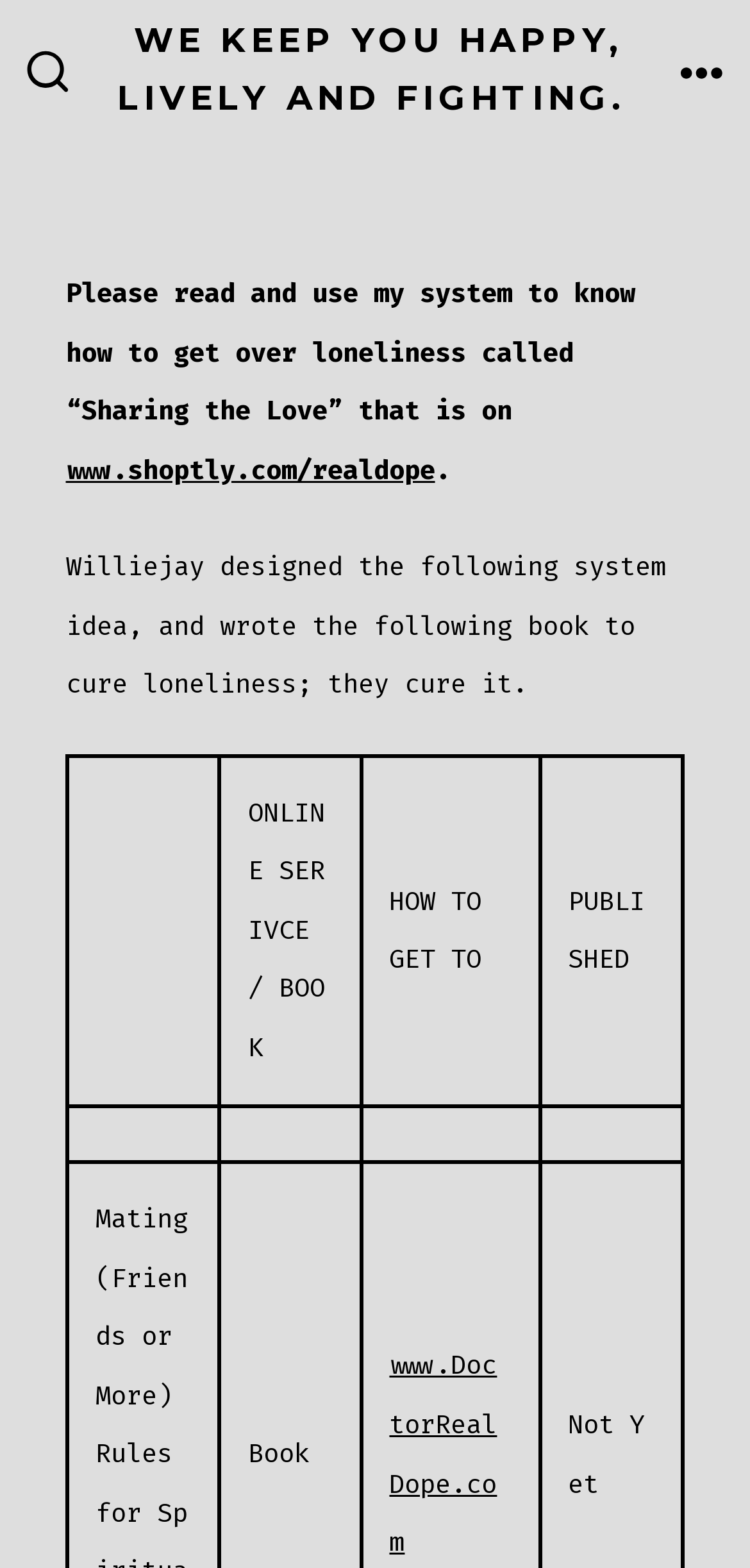Who designed the system idea?
Based on the visual details in the image, please answer the question thoroughly.

The designer of the system idea is mentioned in the StaticText element with ID 200, which says 'Williejay designed the following system idea, and wrote the following book to cure loneliness; they cure it.'